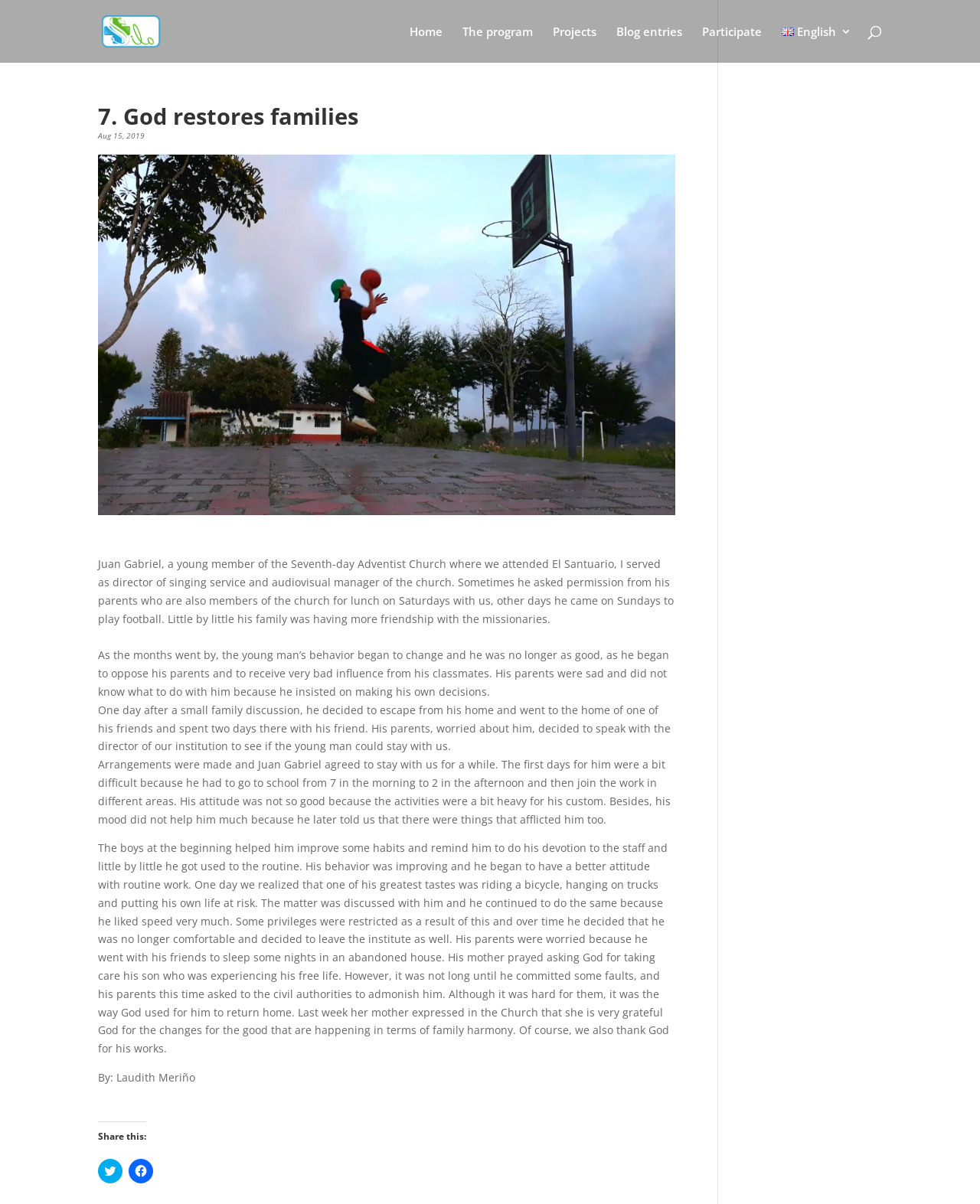Please analyze the image and give a detailed answer to the question:
What is Juan Gabriel's favorite activity?

I found the answer by reading the text content of the webpage, specifically the sentence 'One day we realized that one of his greatest tastes was riding a bicycle, hanging on trucks and putting his own life at risk.'